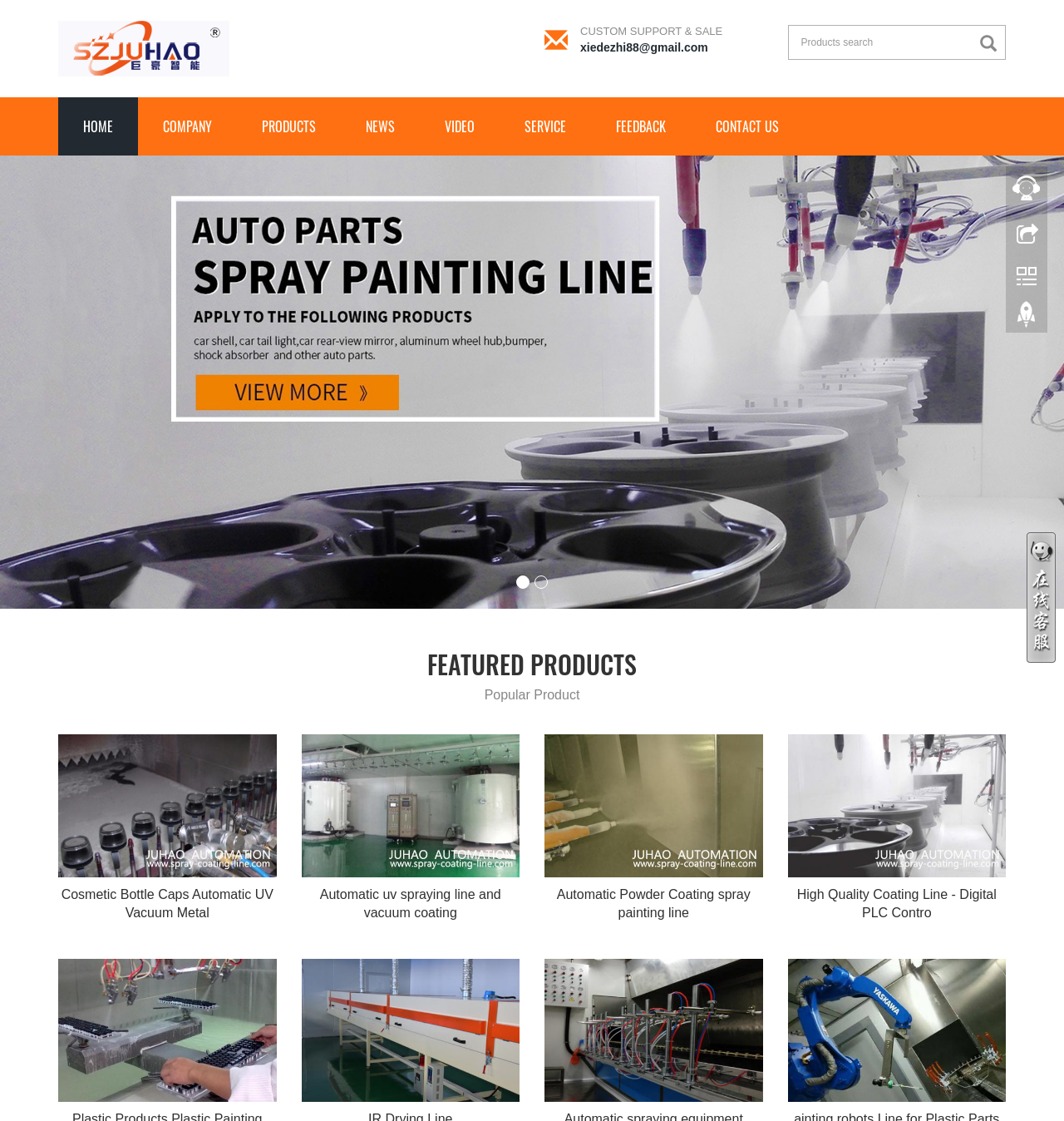Please locate the bounding box coordinates for the element that should be clicked to achieve the following instruction: "Contact us". Ensure the coordinates are given as four float numbers between 0 and 1, i.e., [left, top, right, bottom].

[0.649, 0.087, 0.755, 0.139]